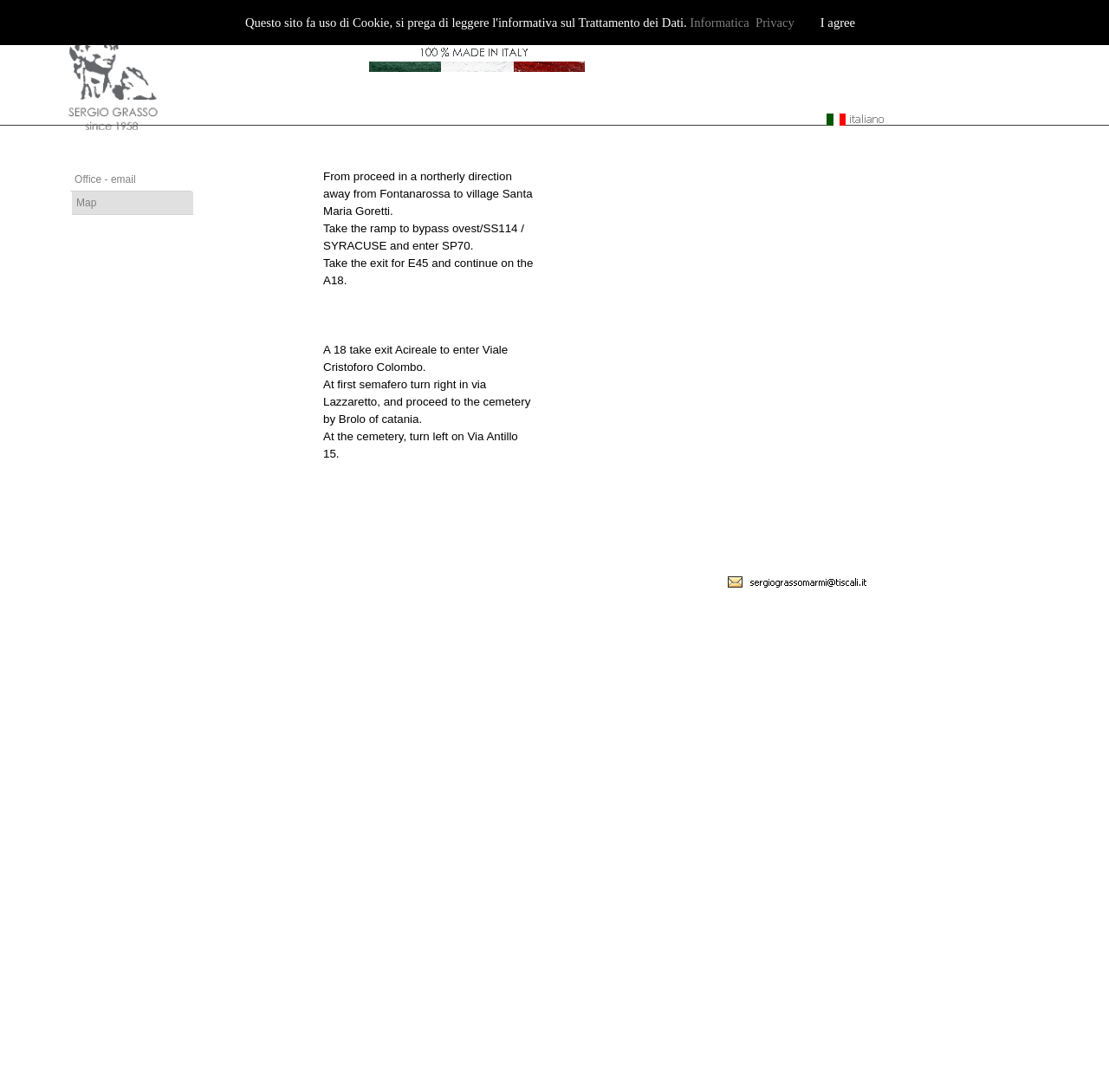What is the direction to proceed from Fontanarossa?
Answer with a single word or phrase by referring to the visual content.

Northerly direction